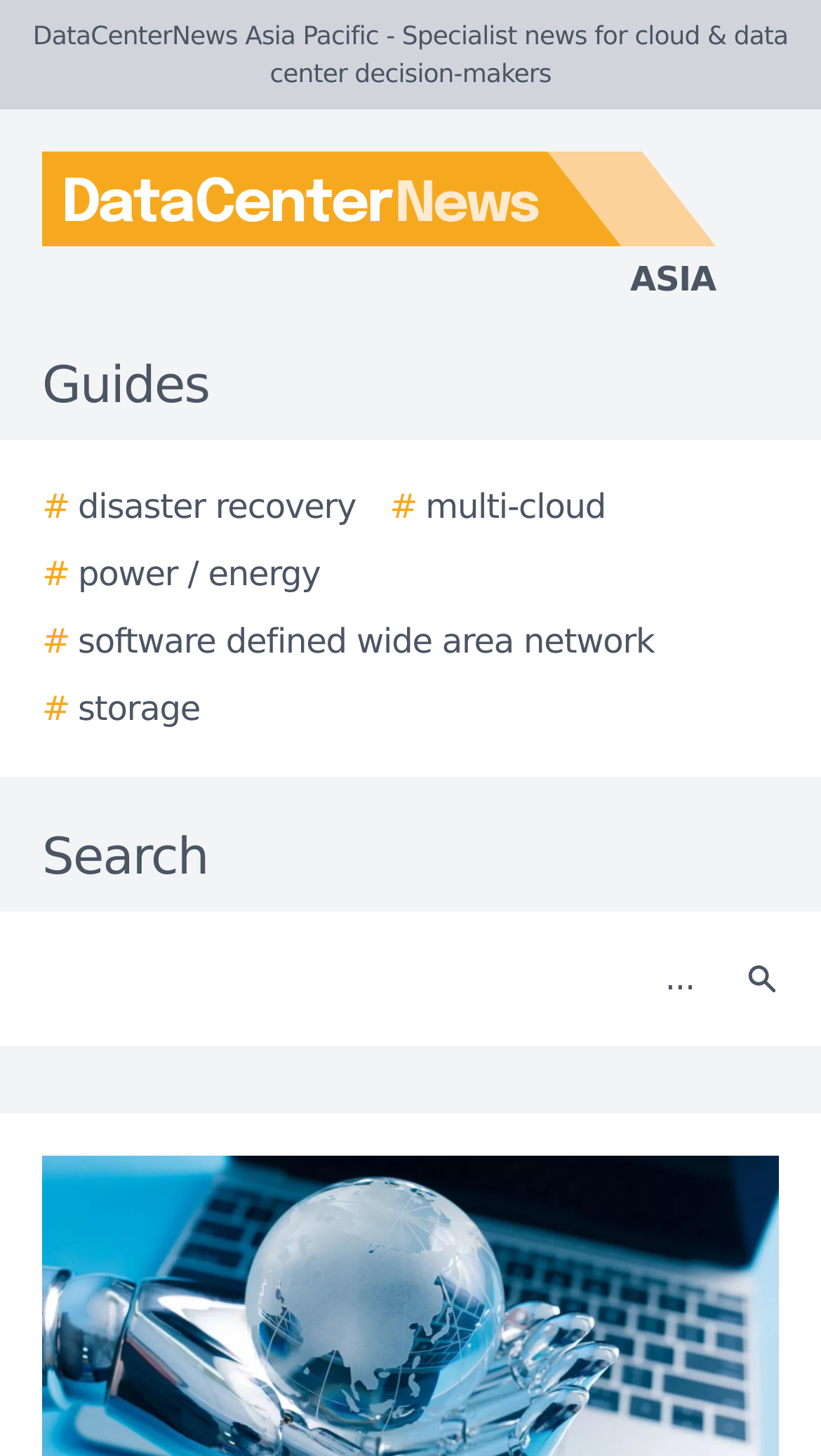Please locate the bounding box coordinates of the region I need to click to follow this instruction: "Click on the multi-cloud link".

[0.475, 0.331, 0.738, 0.366]